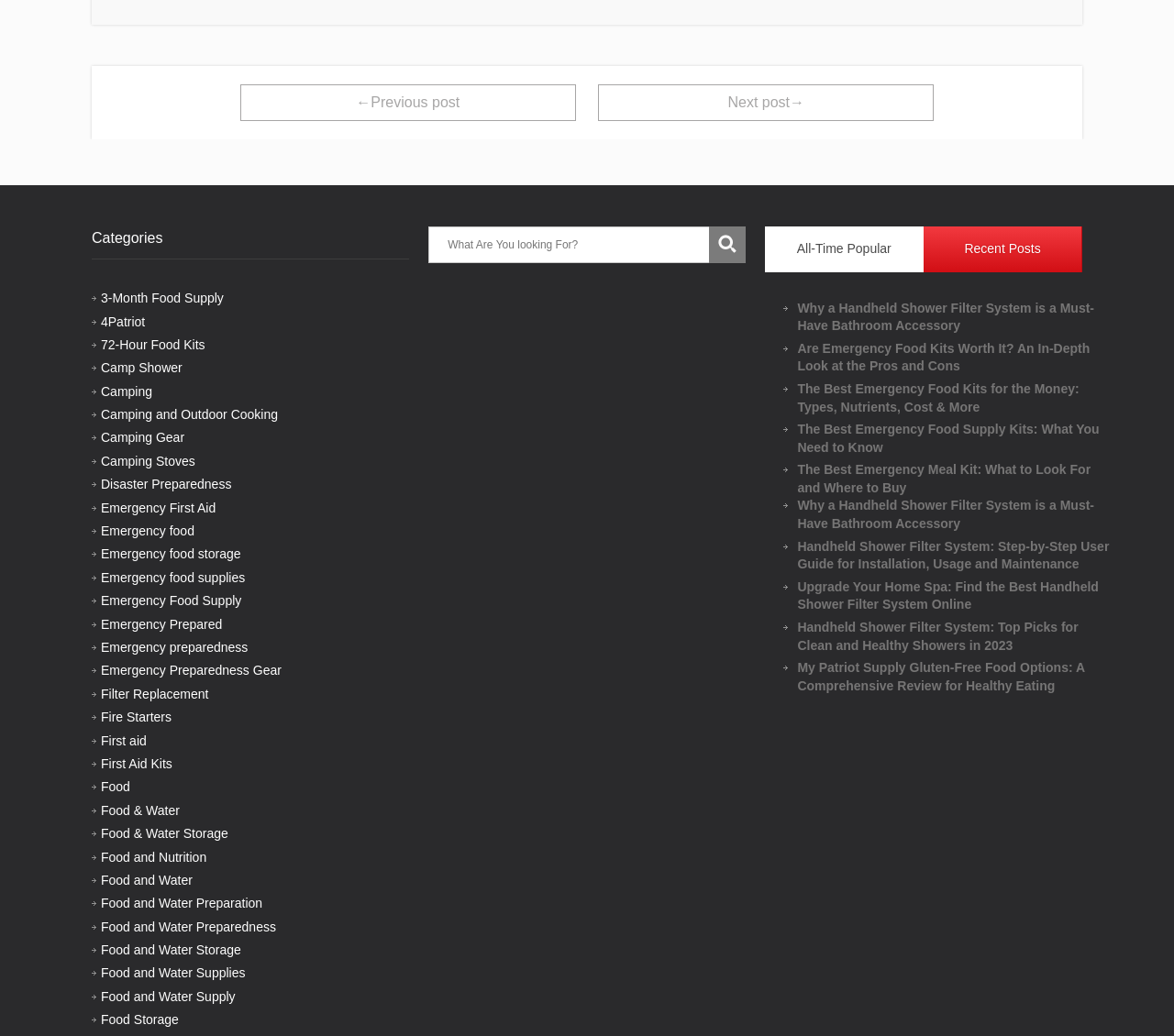Locate the UI element described by colorado in the provided webpage screenshot. Return the bounding box coordinates in the format (top-left x, top-left y, bottom-right x, bottom-right y), ensuring all values are between 0 and 1.

None